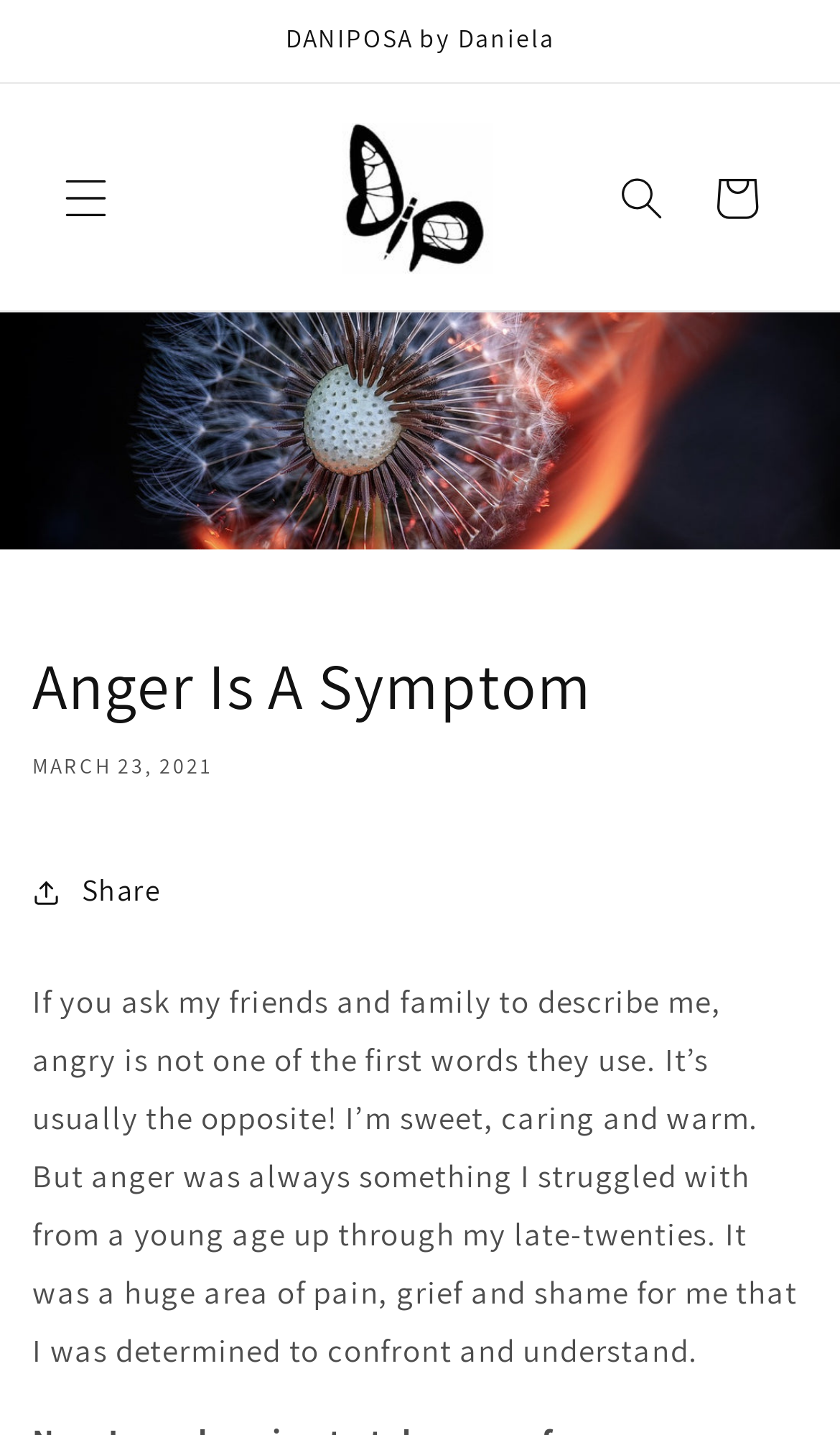Give a succinct answer to this question in a single word or phrase: 
What is the purpose of the button with the text 'Menu'?

to open a menu